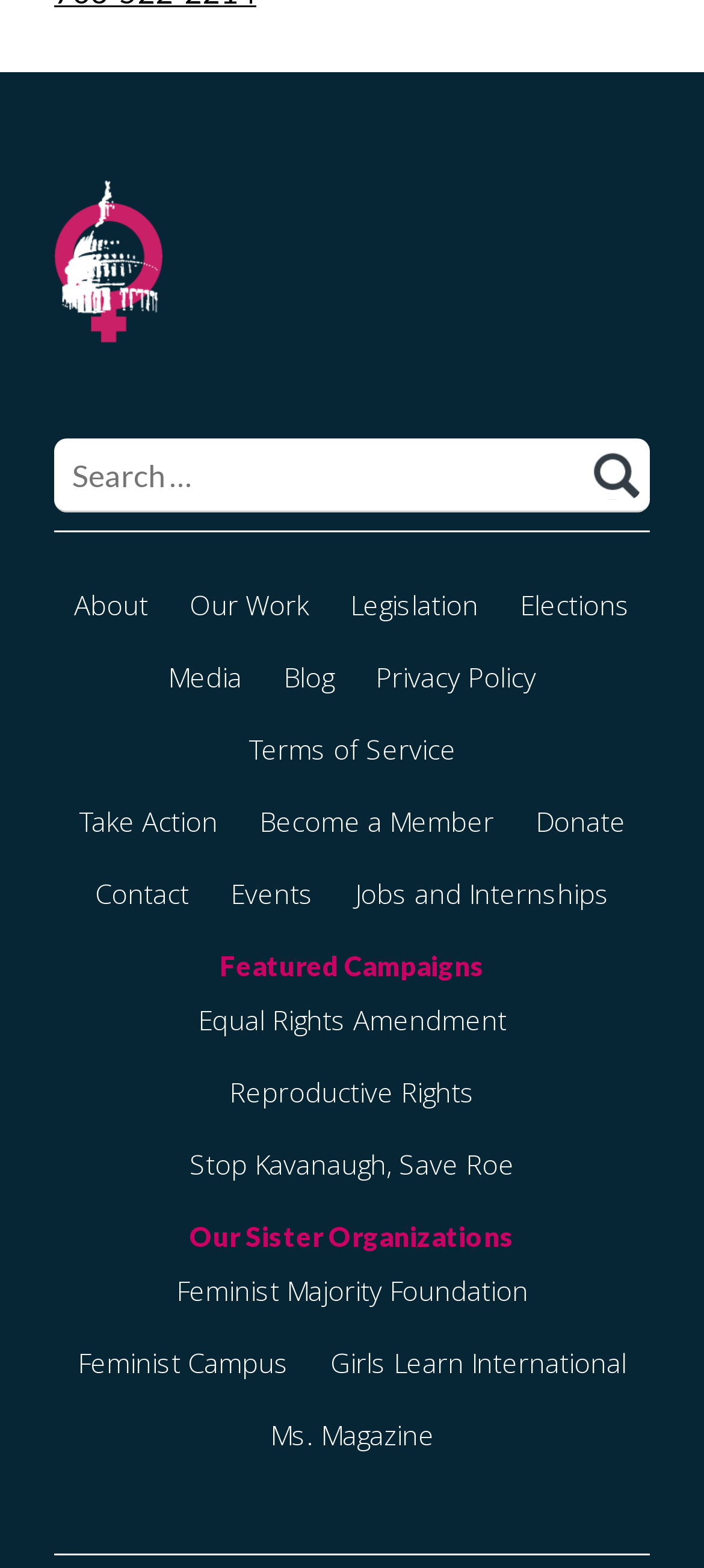Determine the bounding box coordinates for the region that must be clicked to execute the following instruction: "Learn about the organization".

[0.105, 0.374, 0.21, 0.397]